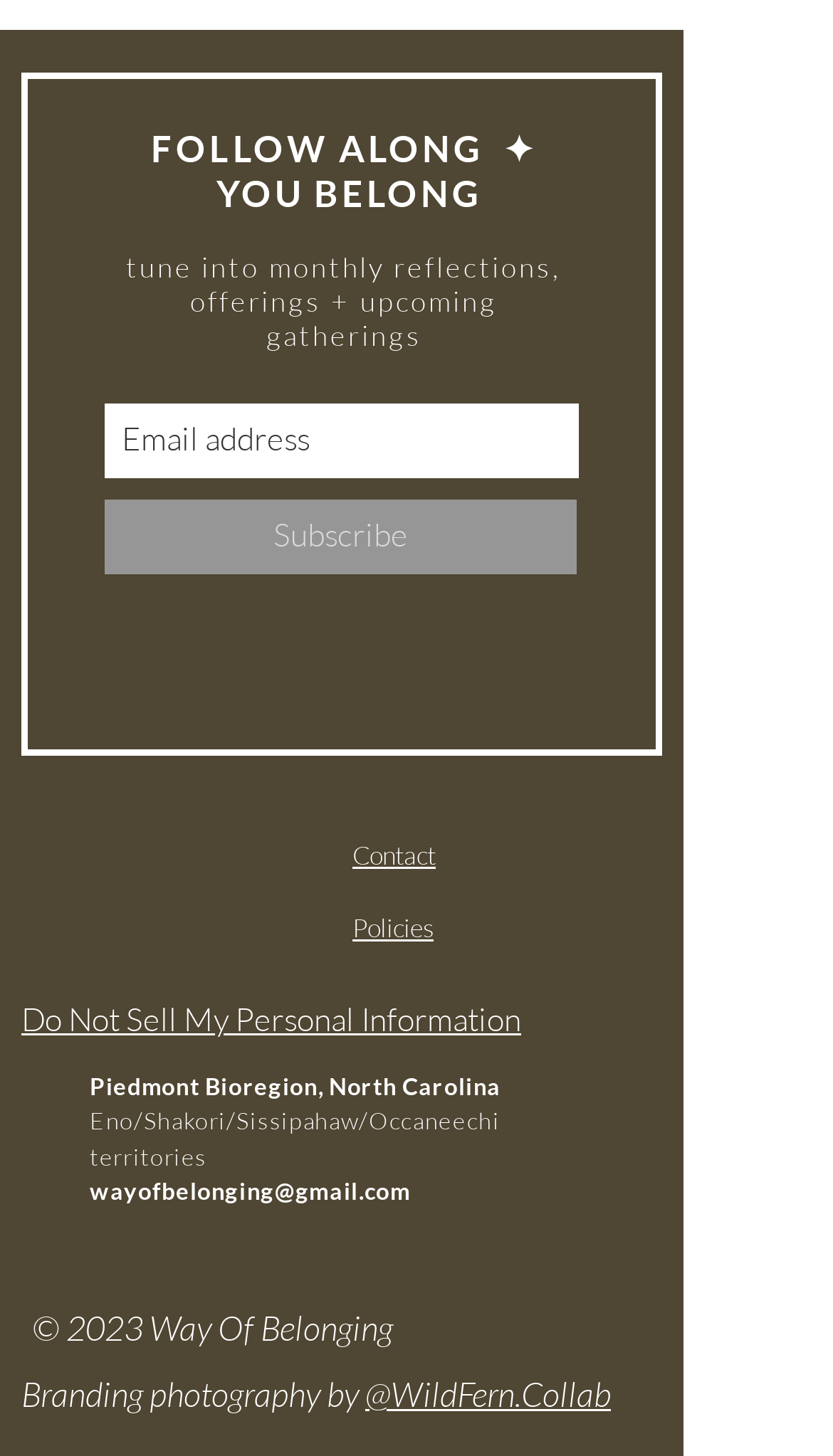Can you specify the bounding box coordinates for the region that should be clicked to fulfill this instruction: "Email Way Of Belonging".

[0.108, 0.809, 0.493, 0.828]